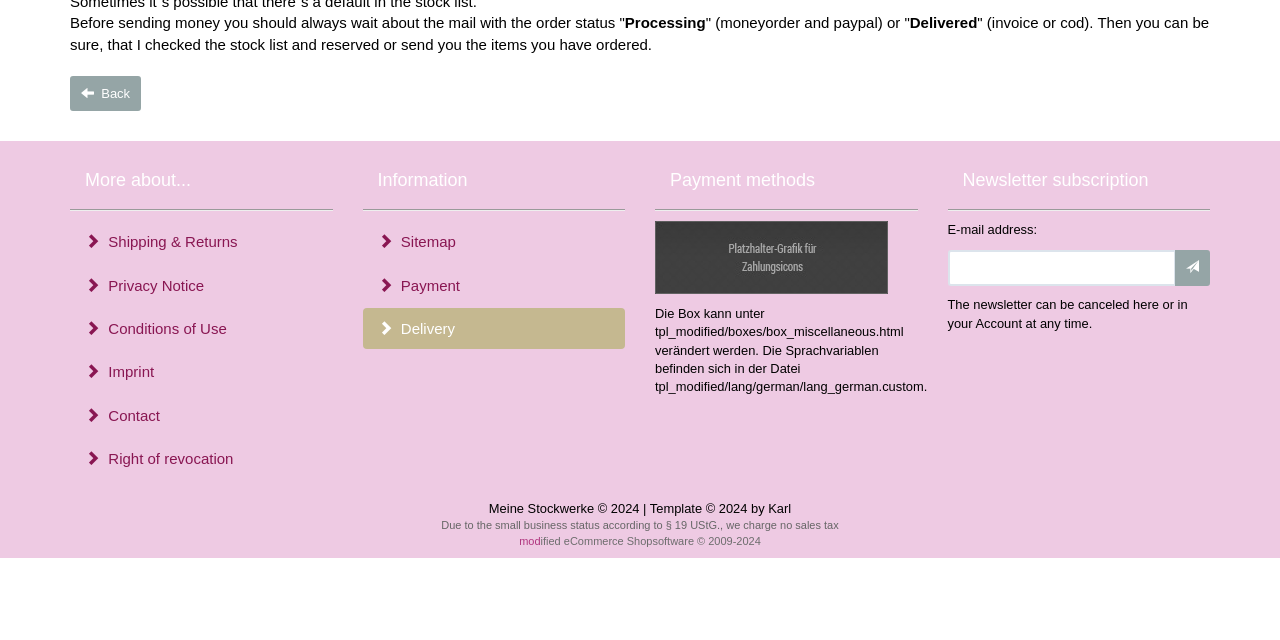Find the bounding box coordinates for the HTML element described as: "Shipping & Returns". The coordinates should consist of four float values between 0 and 1, i.e., [left, top, right, bottom].

[0.055, 0.346, 0.26, 0.41]